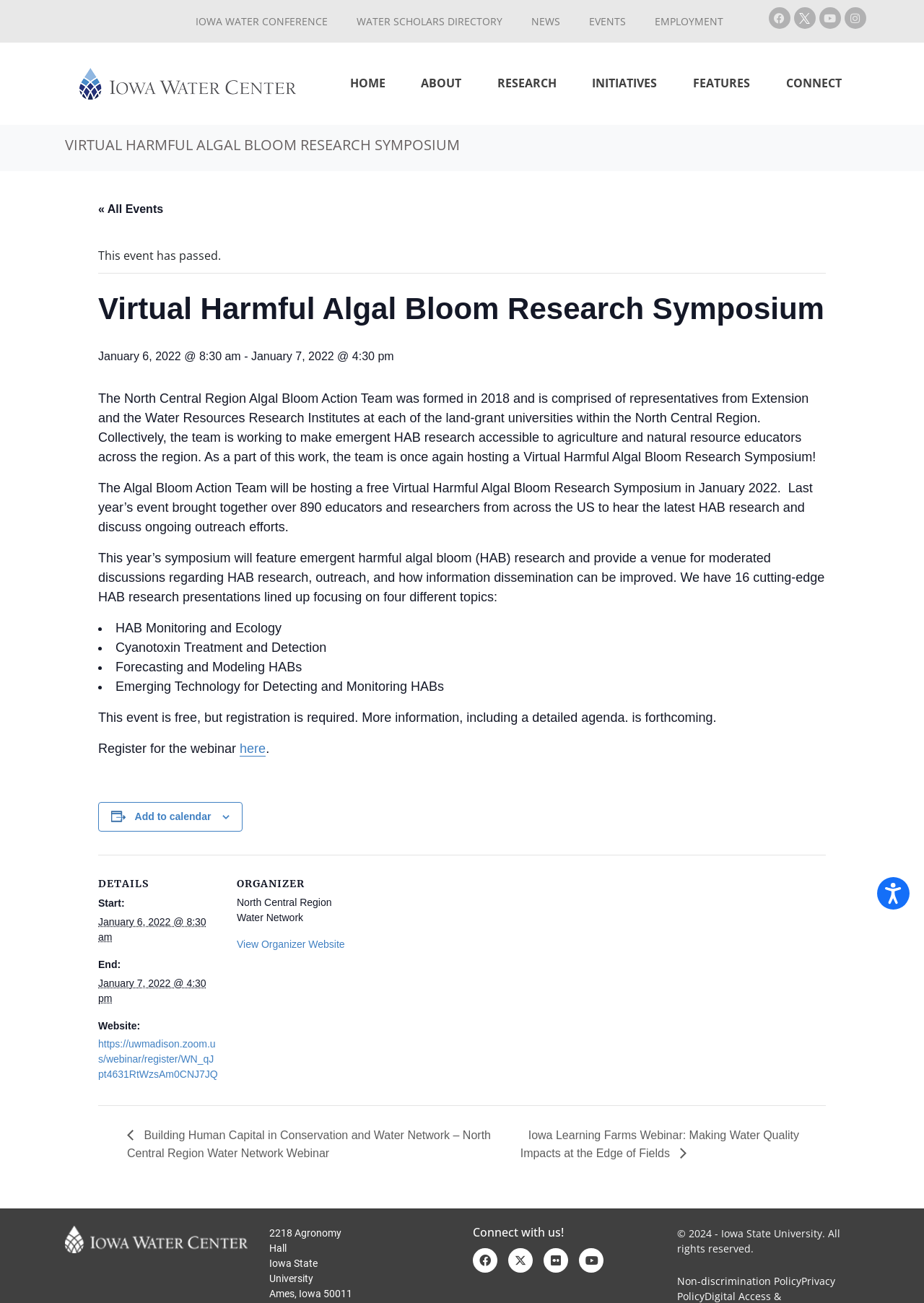Provide the bounding box for the UI element matching this description: "Youtube".

[0.627, 0.958, 0.653, 0.977]